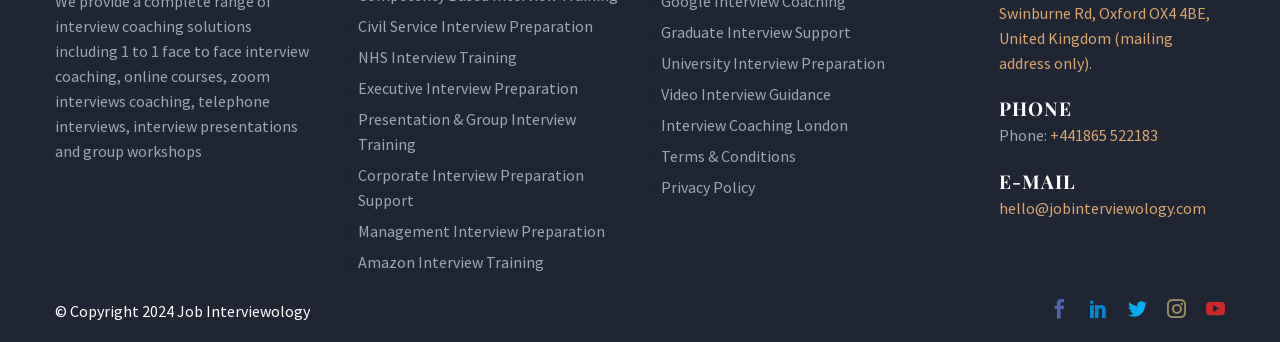Provide your answer to the question using just one word or phrase: What is the copyright year of Job Interviewology?

2024